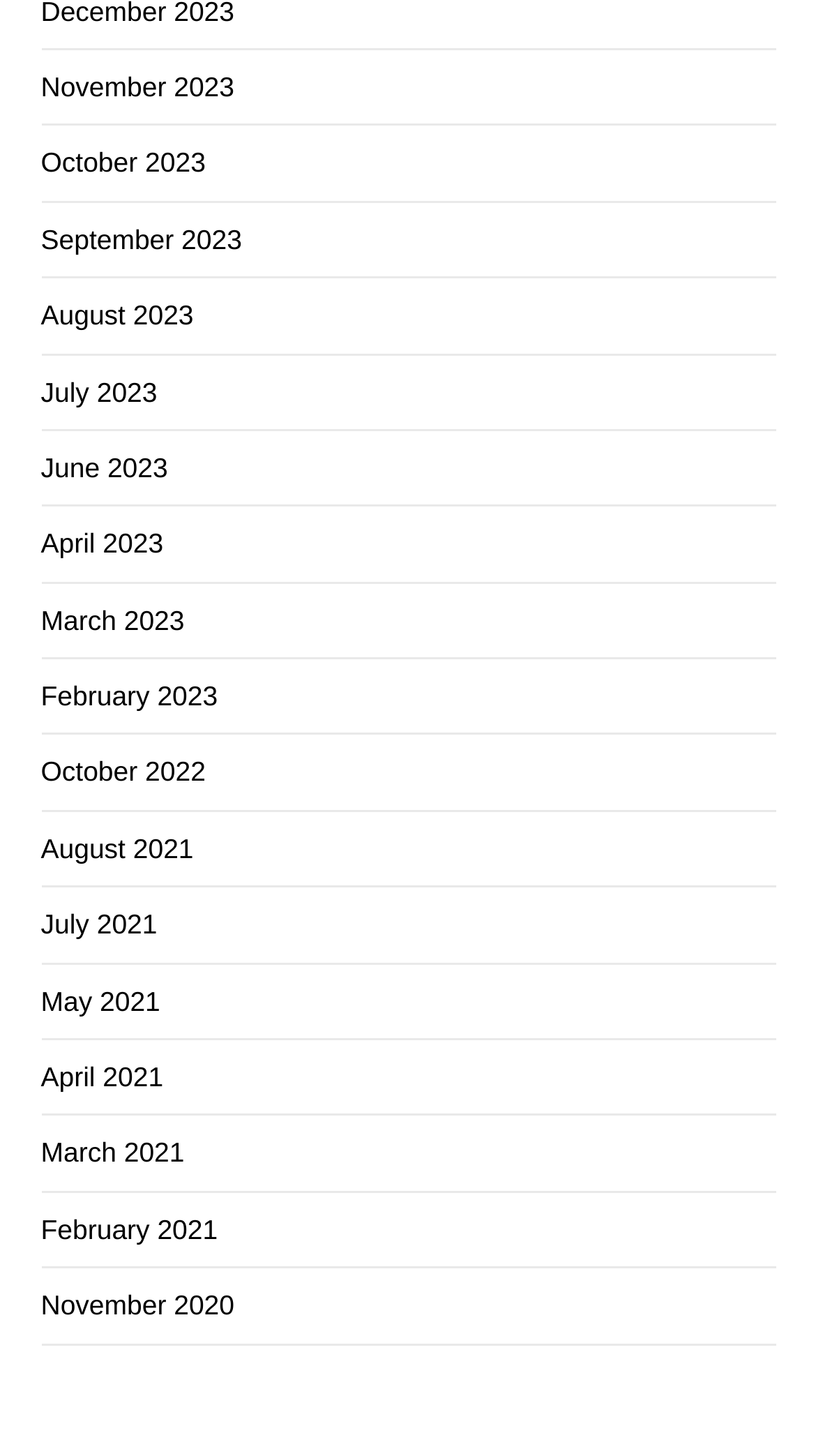Find and indicate the bounding box coordinates of the region you should select to follow the given instruction: "View November 2020".

[0.05, 0.886, 0.287, 0.907]